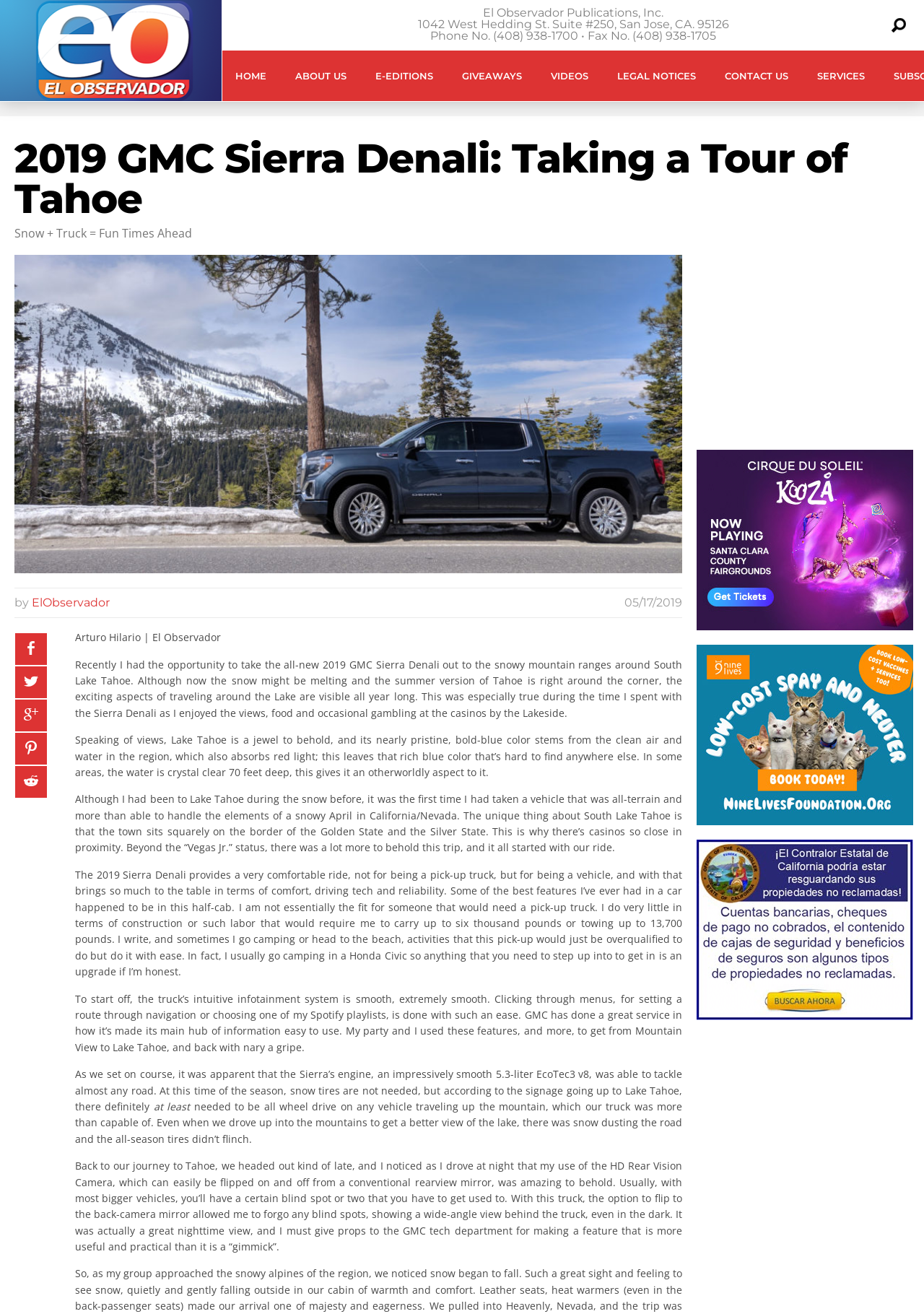Identify and provide the main heading of the webpage.

2019 GMC Sierra Denali: Taking a Tour of Tahoe